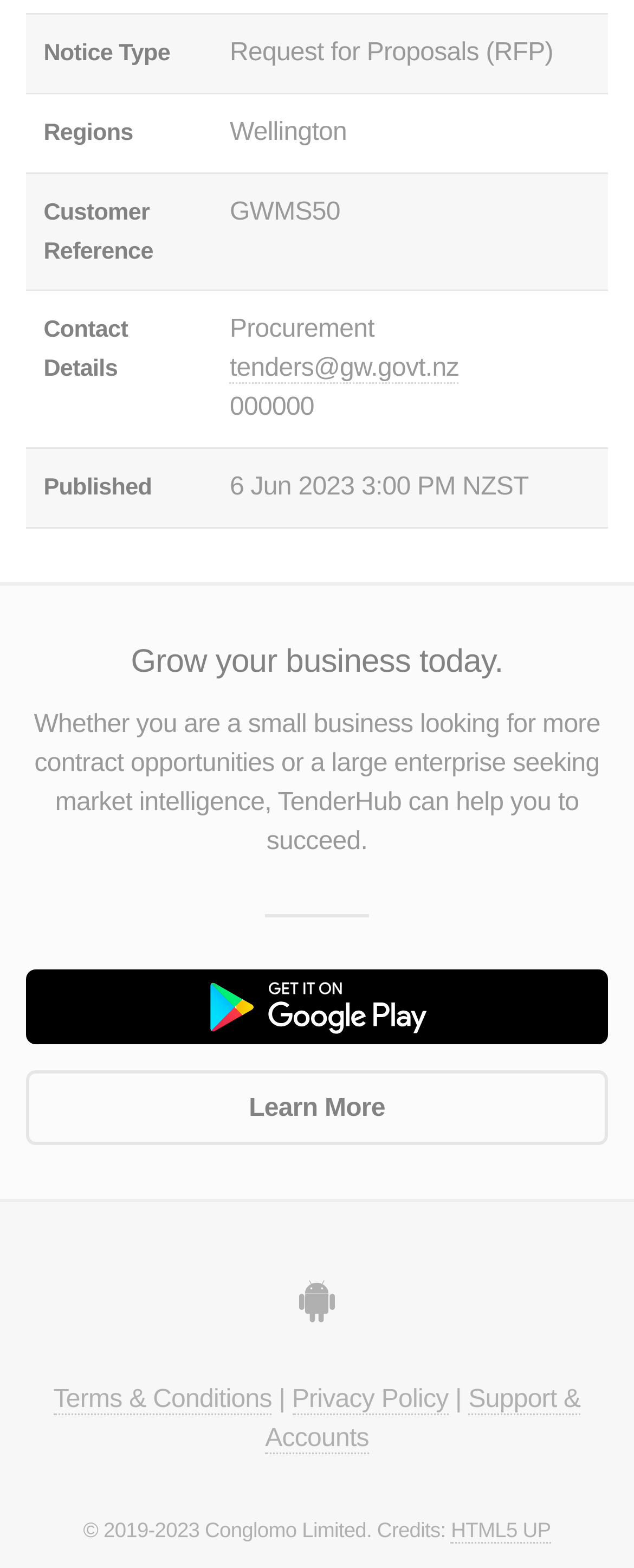Respond to the following question with a brief word or phrase:
What is the published date?

6 Jun 2023 3:00 PM NZST